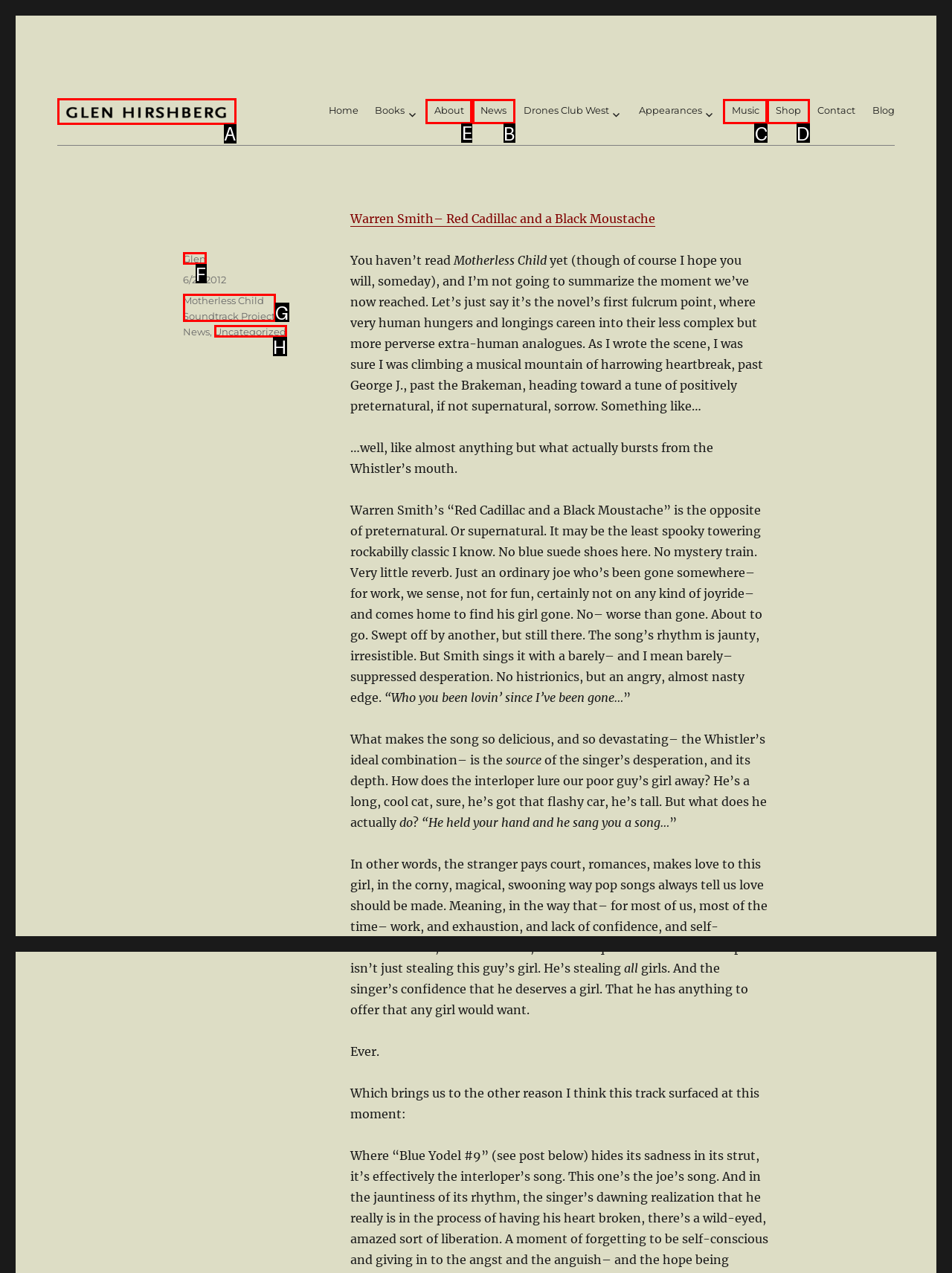Which option should be clicked to execute the task: Visit the 'About' page?
Reply with the letter of the chosen option.

E